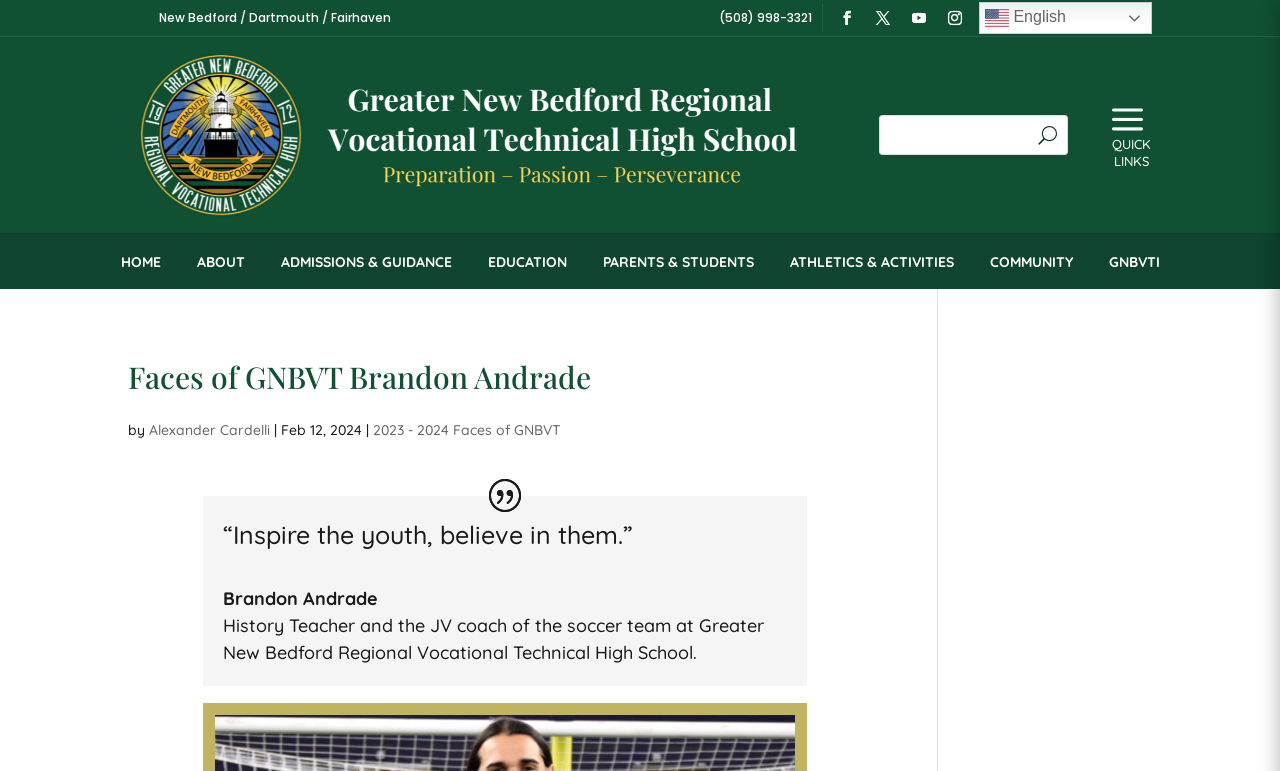Respond with a single word or short phrase to the following question: 
What is the position of Brandon Andrade?

History Teacher and JV coach of the soccer team